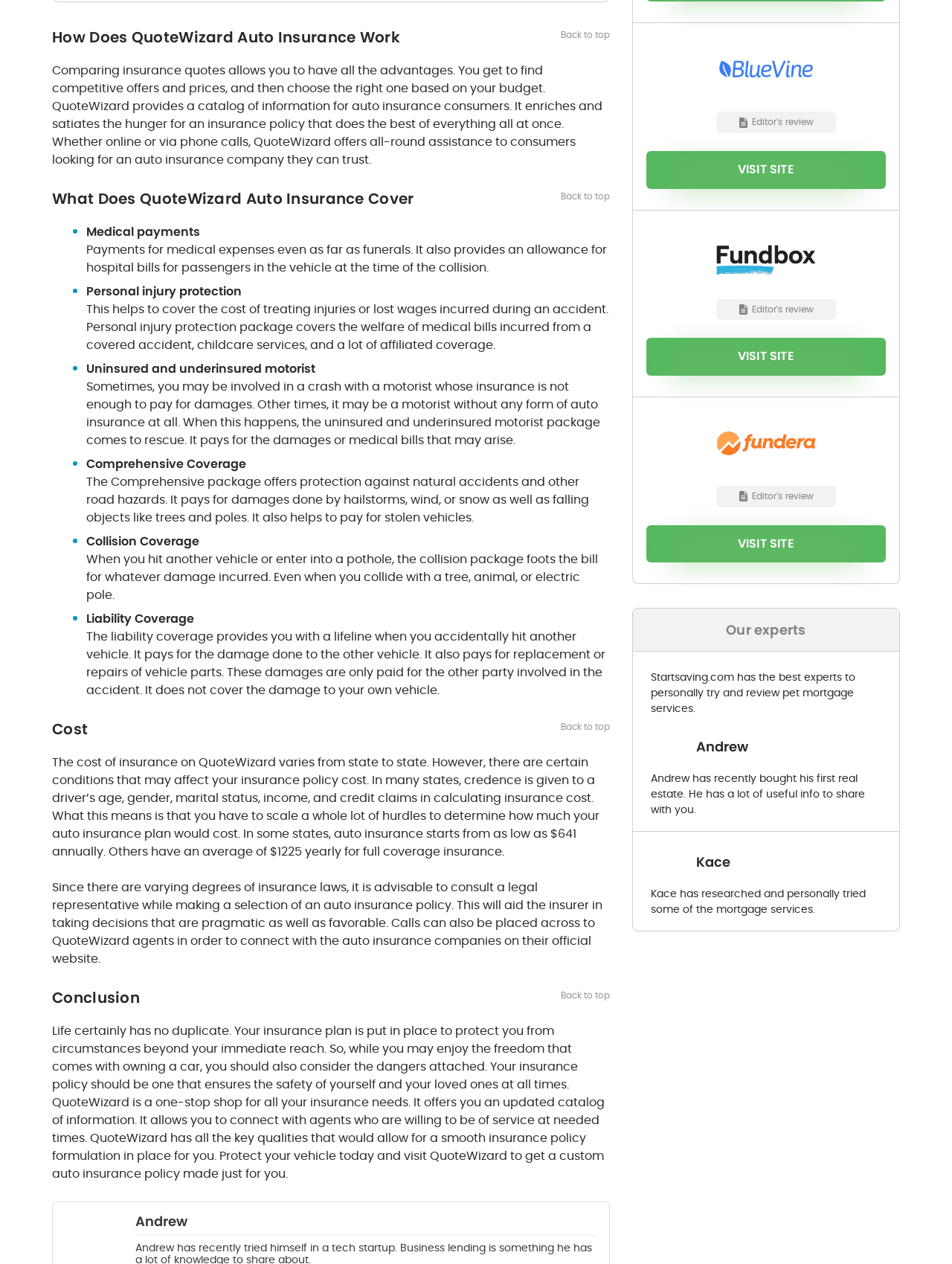Determine the bounding box coordinates in the format (top-left x, top-left y, bottom-right x, bottom-right y). Ensure all values are floating point numbers between 0 and 1. Identify the bounding box of the UI element described by: visit site

[0.679, 0.415, 0.93, 0.445]